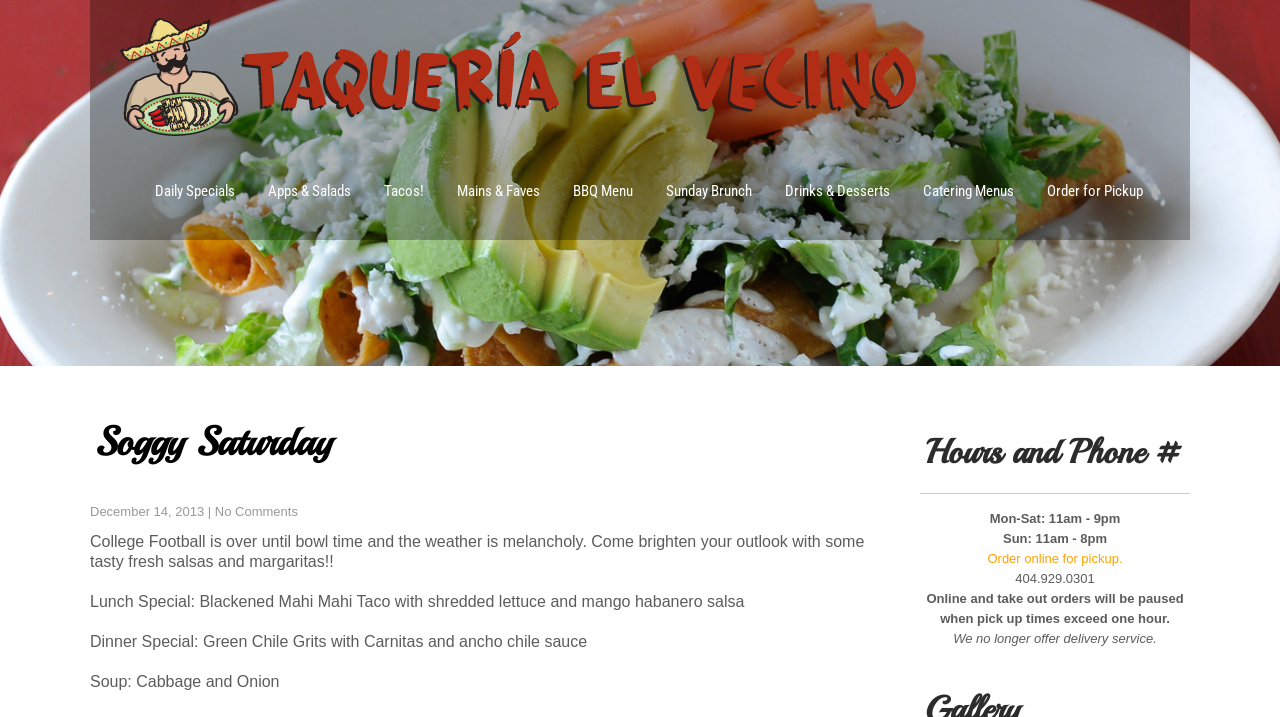Please specify the bounding box coordinates of the area that should be clicked to accomplish the following instruction: "View Order for Pickup". The coordinates should consist of four float numbers between 0 and 1, i.e., [left, top, right, bottom].

[0.806, 0.204, 0.905, 0.335]